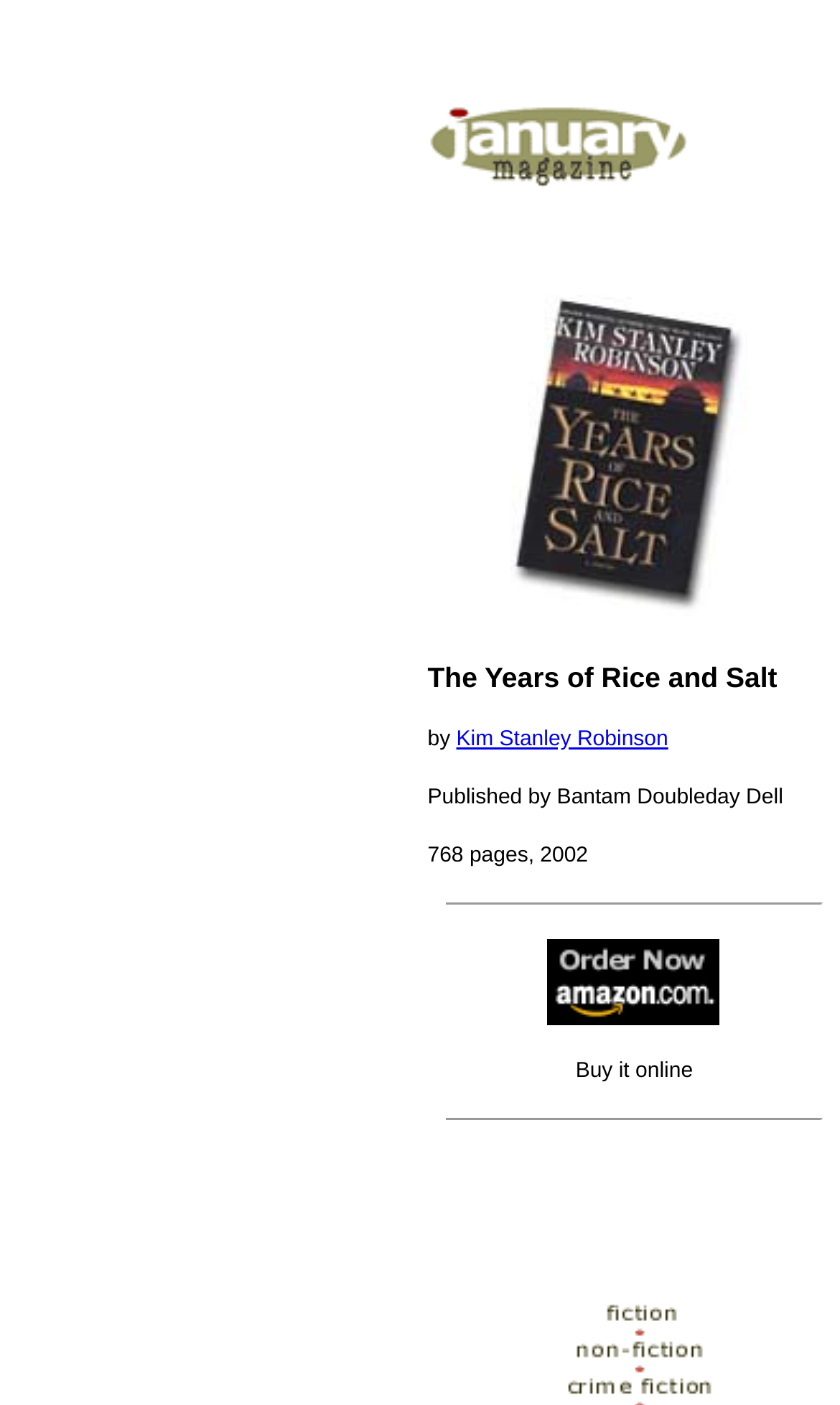How many pages does the book have?
Please answer the question with a detailed and comprehensive explanation.

I found the number of pages by looking at the static text element with the content '768 pages, 2002' located at [0.509, 0.601, 0.7, 0.618].